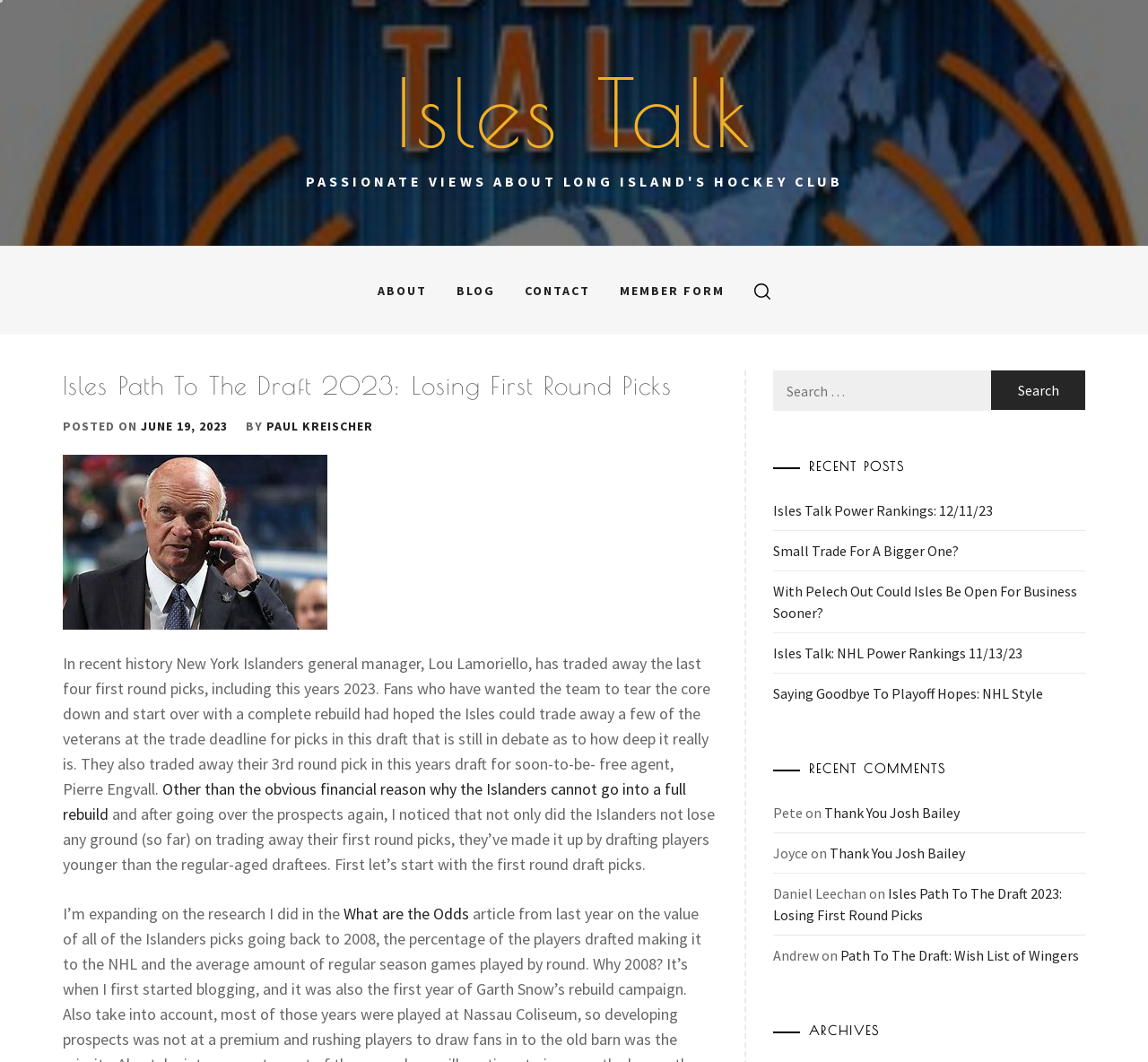Bounding box coordinates are to be given in the format (top-left x, top-left y, bottom-right x, bottom-right y). All values must be floating point numbers between 0 and 1. Provide the bounding box coordinate for the UI element described as: Contact

[0.445, 0.232, 0.526, 0.315]